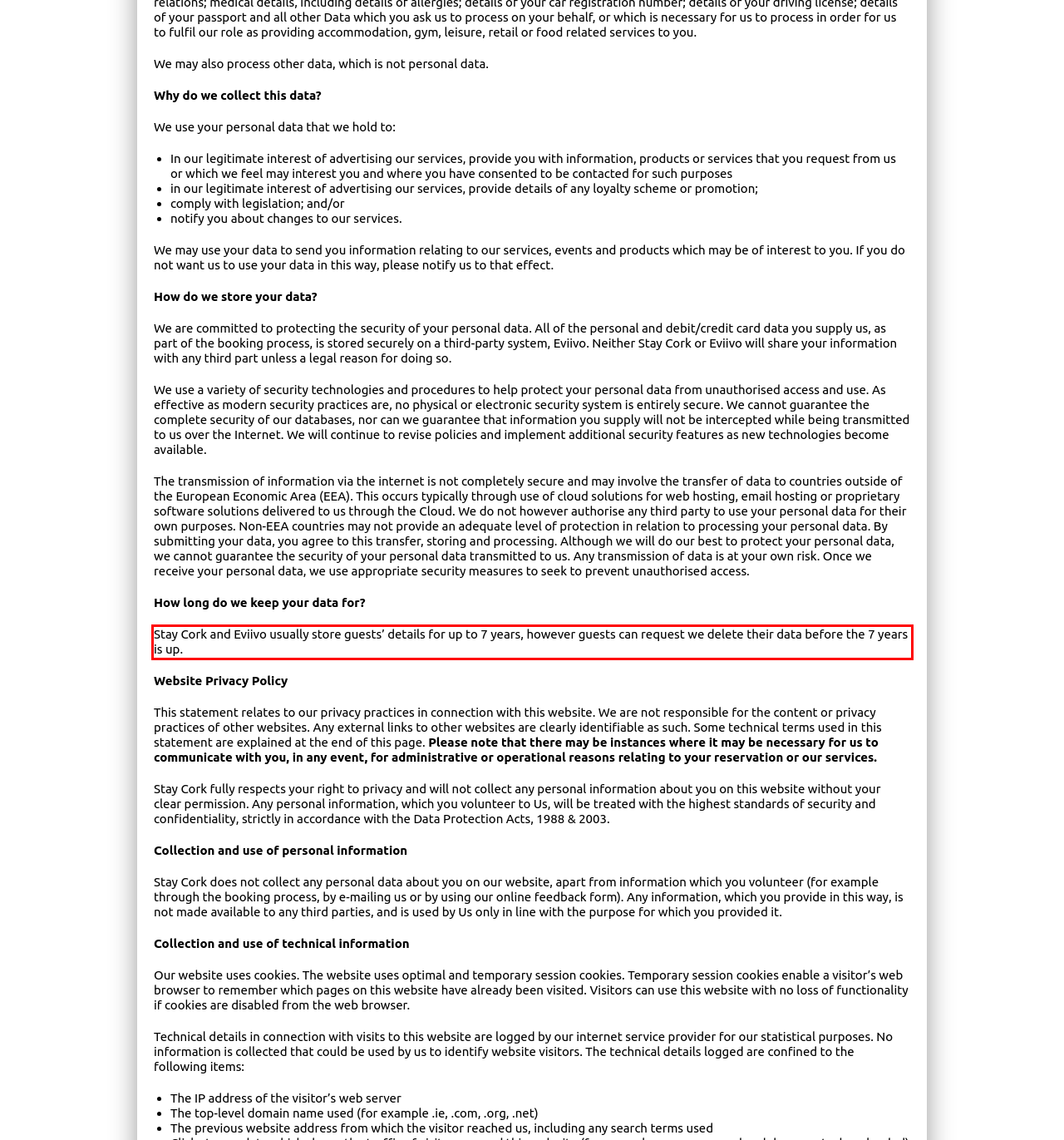Please perform OCR on the UI element surrounded by the red bounding box in the given webpage screenshot and extract its text content.

Stay Cork and Eviivo usually store guests’ details for up to 7 years, however guests can request we delete their data before the 7 years is up.